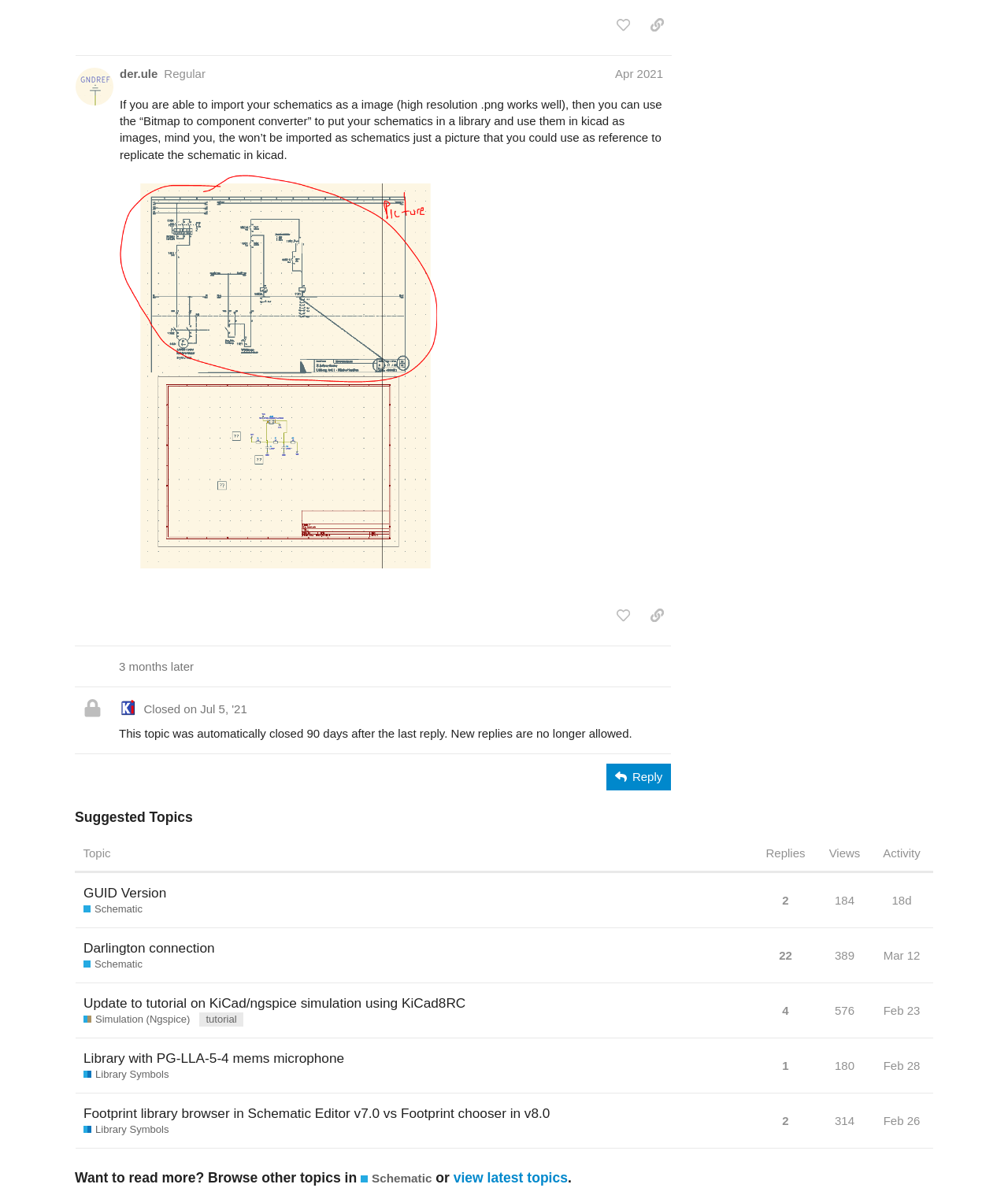Pinpoint the bounding box coordinates for the area that should be clicked to perform the following instruction: "like this post".

[0.604, 0.01, 0.633, 0.033]